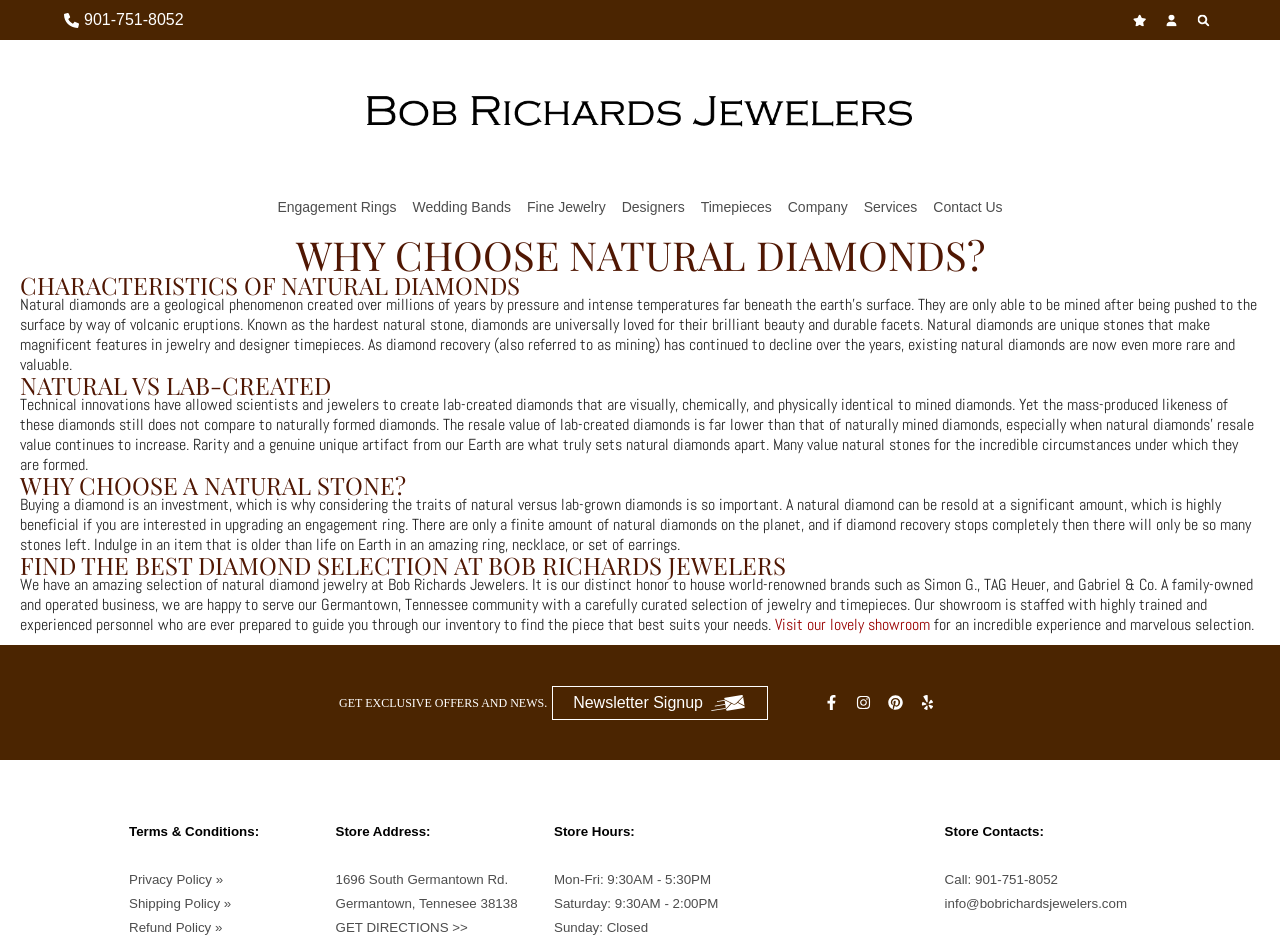Determine the bounding box for the described HTML element: "Refund Policy »". Ensure the coordinates are four float numbers between 0 and 1 in the format [left, top, right, bottom].

[0.101, 0.972, 0.174, 0.994]